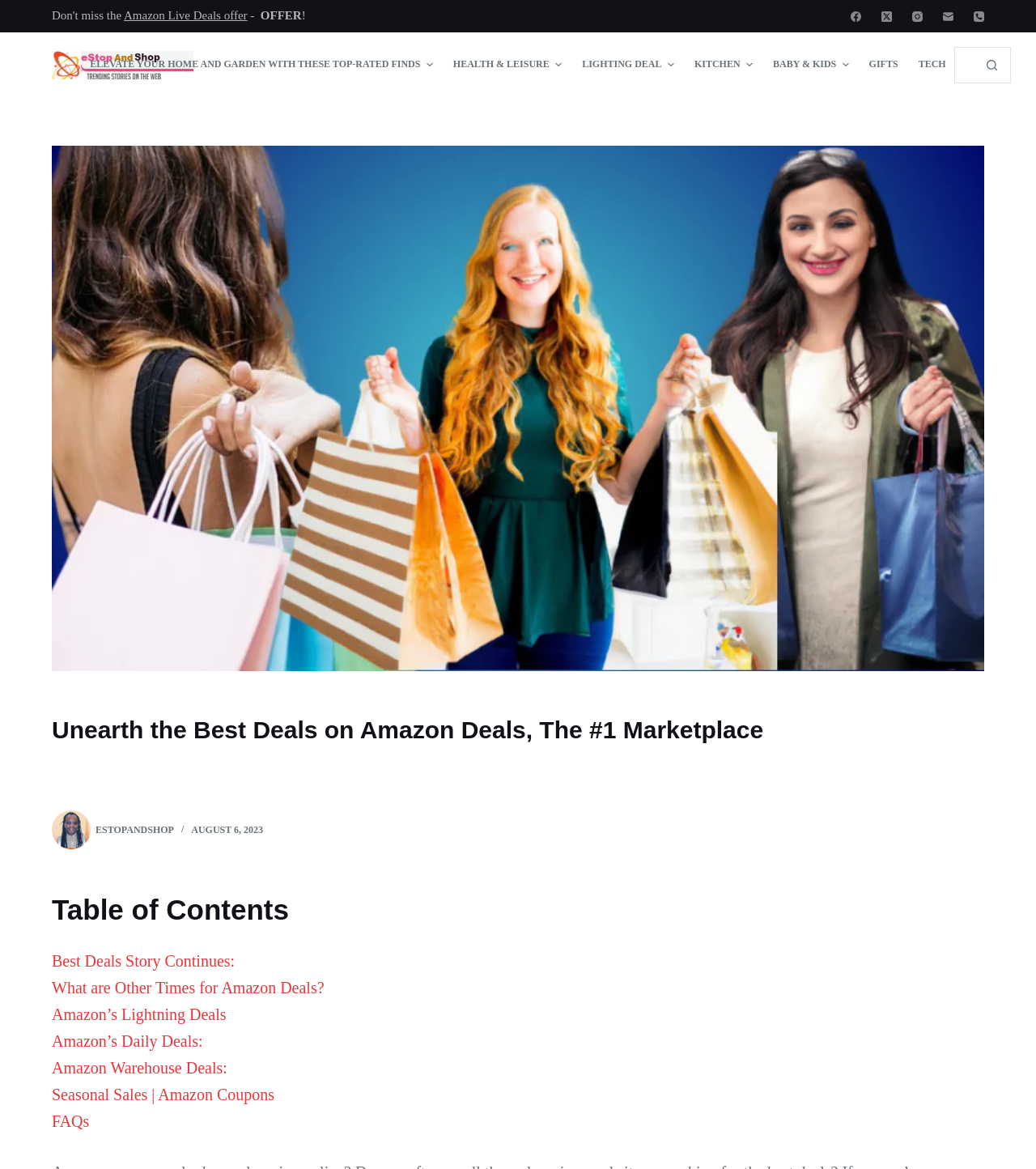What is the purpose of the search box?
By examining the image, provide a one-word or phrase answer.

To search for products